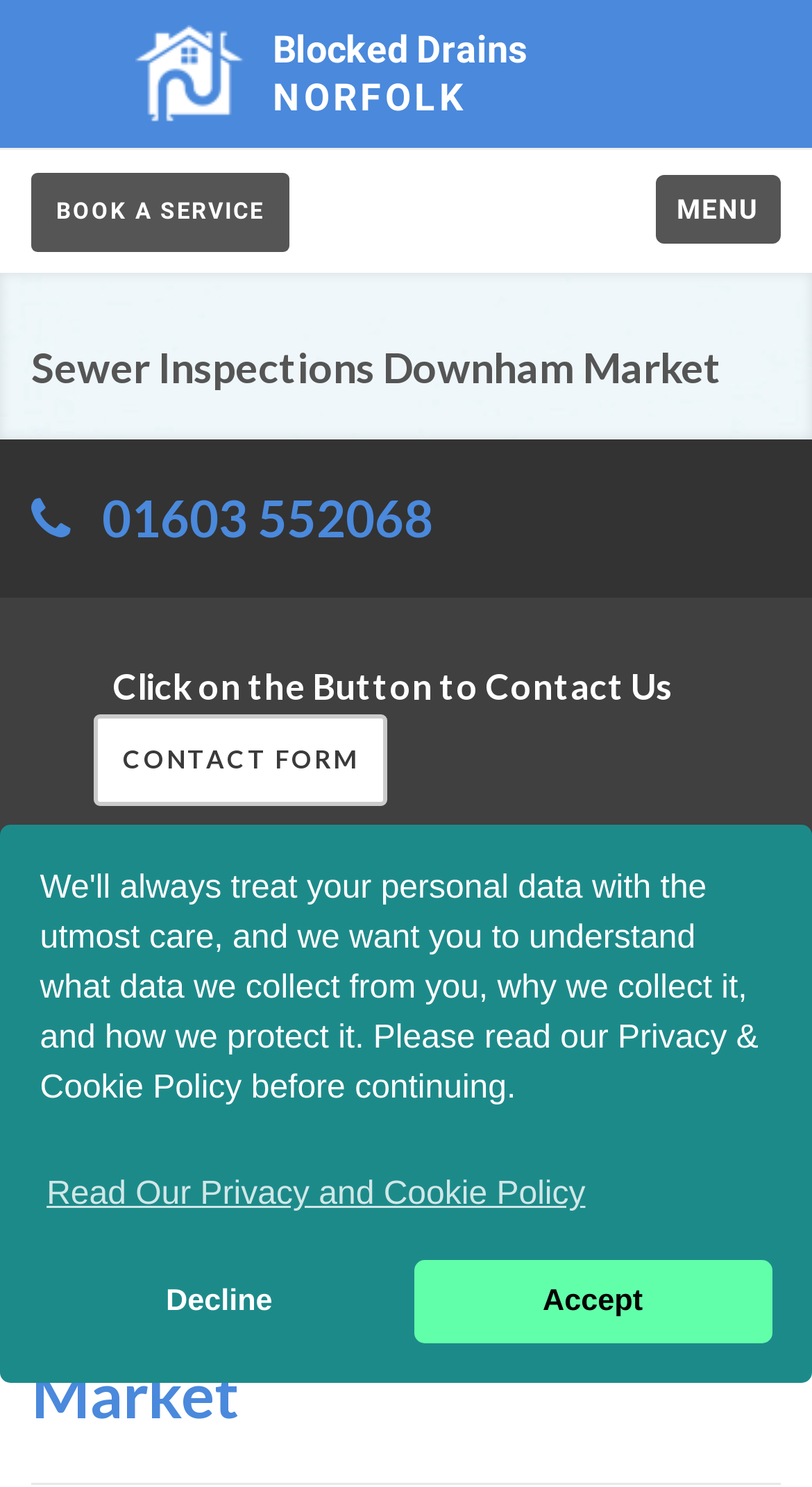Articulate a complete and detailed caption of the webpage elements.

The webpage is about Sewer Inspections Downham Market, specifically Blocked Drains Downham Market. At the top, there is a logo of Blocked Drains Norfolk, which is an image. Below the logo, there are three links: "BOOK A SERVICE", "MENU", and a phone number "01603 552068". The phone number is accompanied by an icon. 

Further down, there is a heading that reads "Sewer Inspections Downham Market" followed by another heading with a phone number and a call-to-action to contact them. Below this, there is a heading that introduces the company, Blocked Drains Downham Market, which provides sewer inspections within Downham Market.

On the top-right corner, there is a dialog box for cookie consent with three buttons: "learn more about cookies", "dismiss cookie message", and "allow cookies". Each button has a corresponding text description.

At the bottom of the page, there is a separator line and a social media link, represented by an icon.